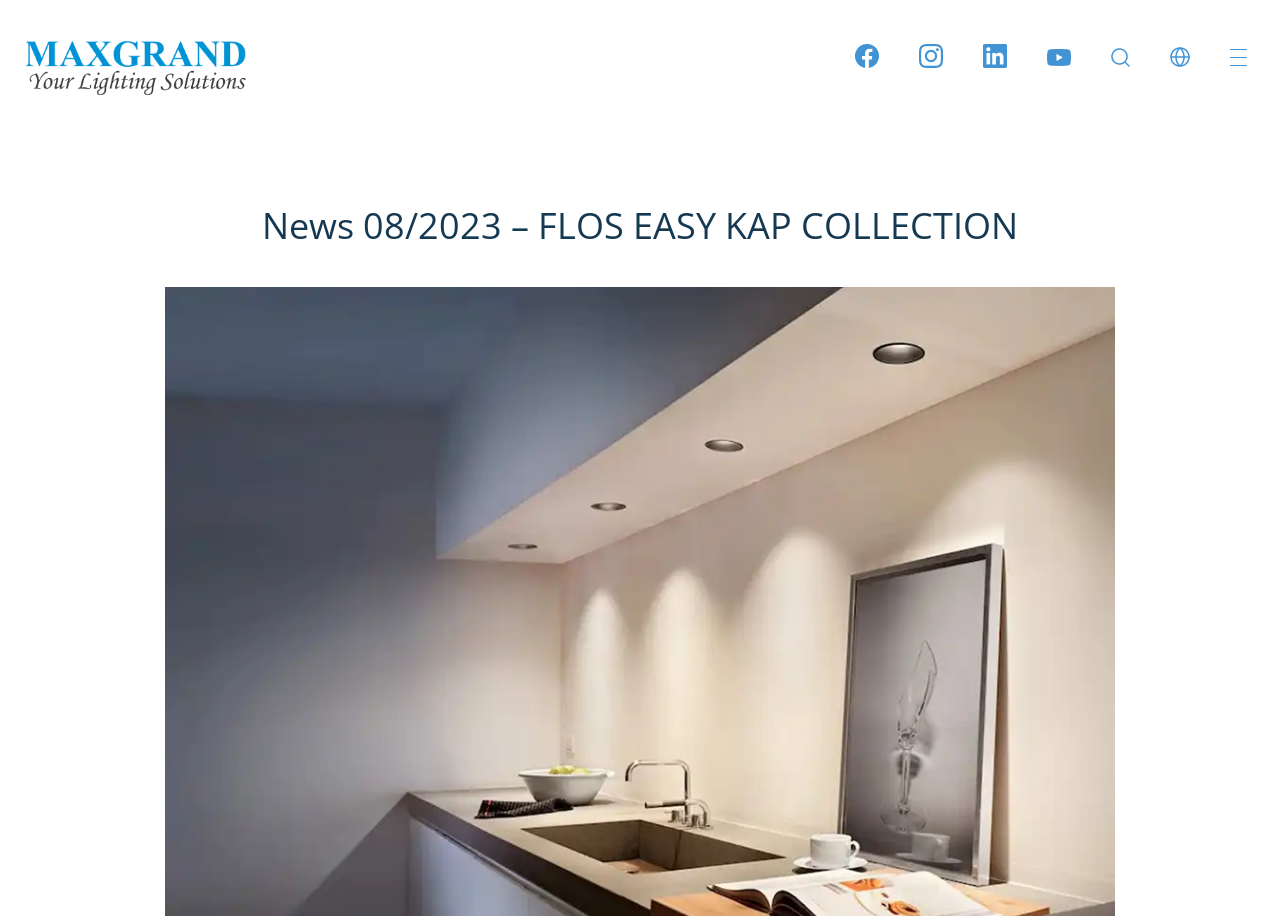Describe the webpage meticulously, covering all significant aspects.

The webpage appears to be a news article or a product showcase page, specifically highlighting the FLOS Easy Kap Collection. At the top-left corner, there is a link. On the top-right side, there are several links arranged horizontally, likely a navigation menu or a list of related articles. 

Below the top navigation links, there is a prominent heading that reads "News 08/2023 – FLOS EASY KAP COLLECTION", which occupies a significant portion of the page width. This heading is positioned roughly in the middle of the page, vertically. 

The meta description suggests that the FLOS Easy Kap is a versatile lighting solution that combines innovation and aesthetics, offering various versions such as fixed, adjustable, wall wash, and surface-mounted.